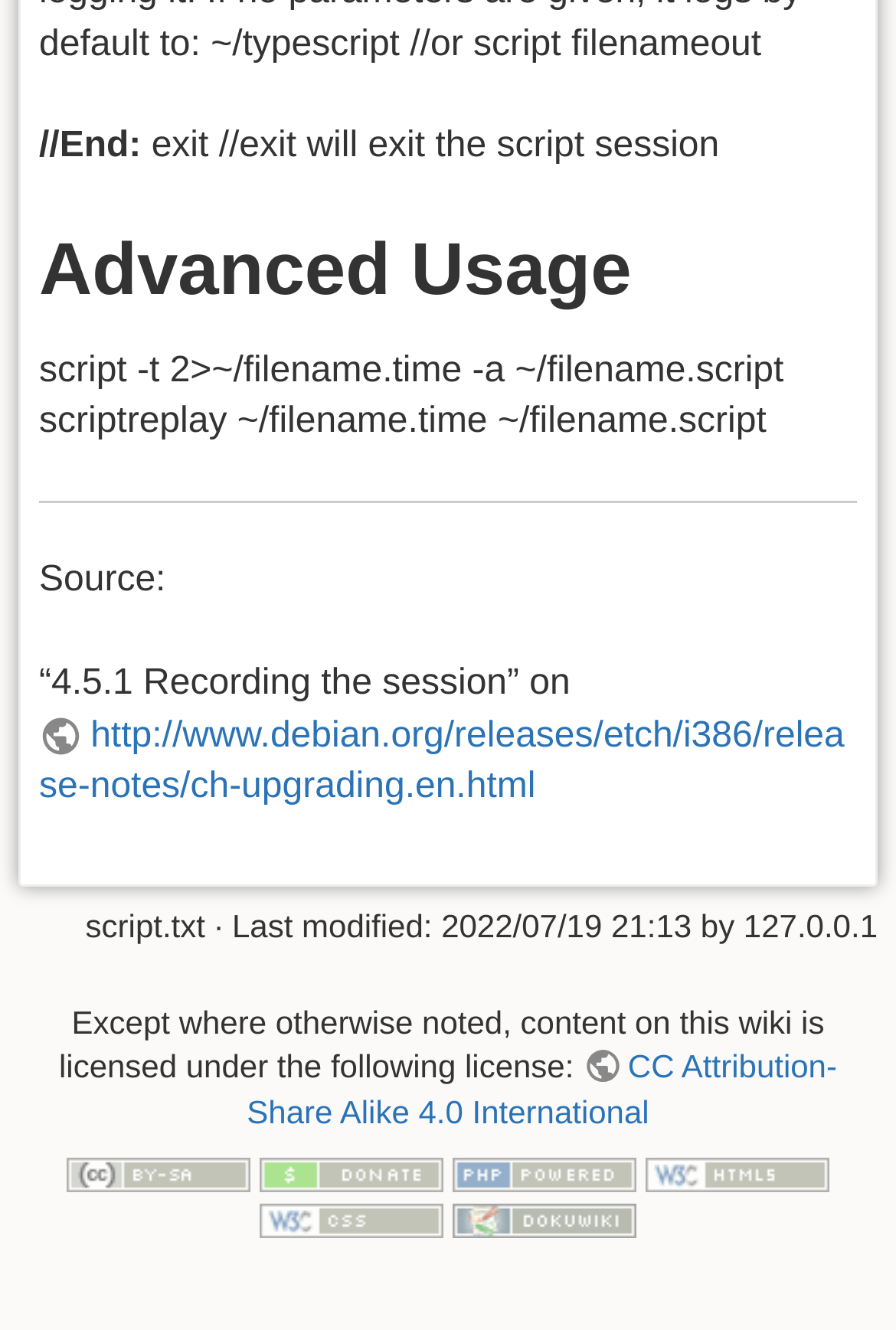Please specify the bounding box coordinates for the clickable region that will help you carry out the instruction: "check the page about Valid HTML5".

[0.72, 0.868, 0.925, 0.895]